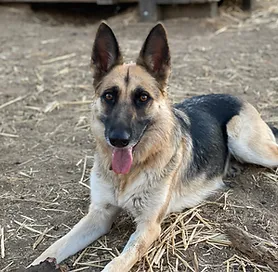Explain in detail what you see in the image.

In this heartwarming image, we see Maya, a joyful German Shepherd who exudes playful energy and charm. With a beautiful coat that features a mix of tan and black, she lies comfortably on a patch of straw, her ears perked up and tongue playfully hanging out, radiating a sense of happiness and contentment. Maya's story is one of resilience; after being sold at just five weeks old, she was rescued by the Bay Area German Shepherd Rescue. Her foster mom, Kathy, recognized the perfect opportunity to connect her with Apollo, another German Shepherd in need of companionship. This delightful moment captures Maya’s lively spirit, making it clear that her playful personality is a wonderful complement to Apollo's more serious demeanor, bringing warmth and joy to their shared home.